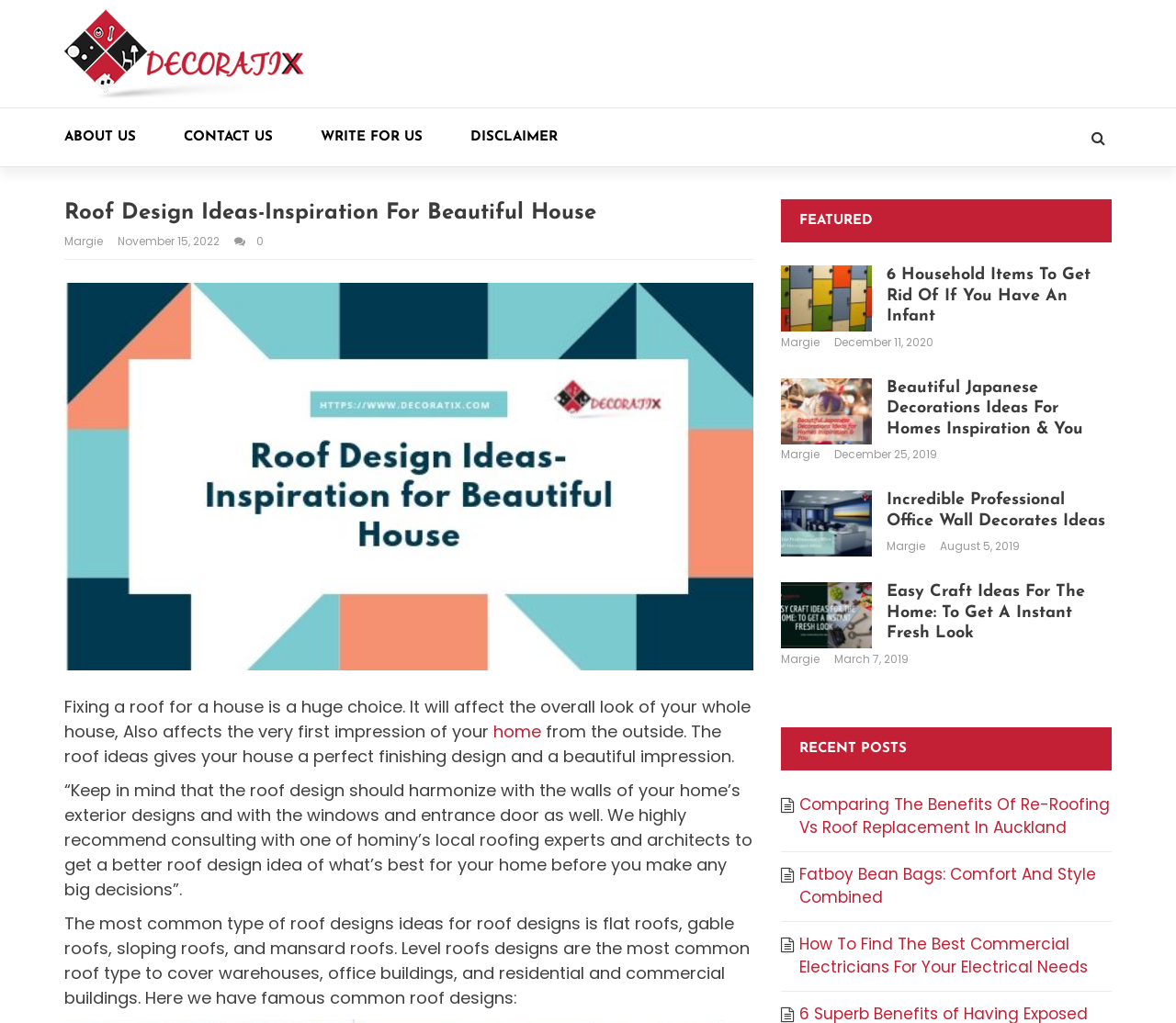Carefully examine the image and provide an in-depth answer to the question: What type of roofs are commonly used for warehouses?

According to the webpage, the most common type of roof design is flat roofs, which are often used to cover warehouses, office buildings, and residential and commercial buildings.